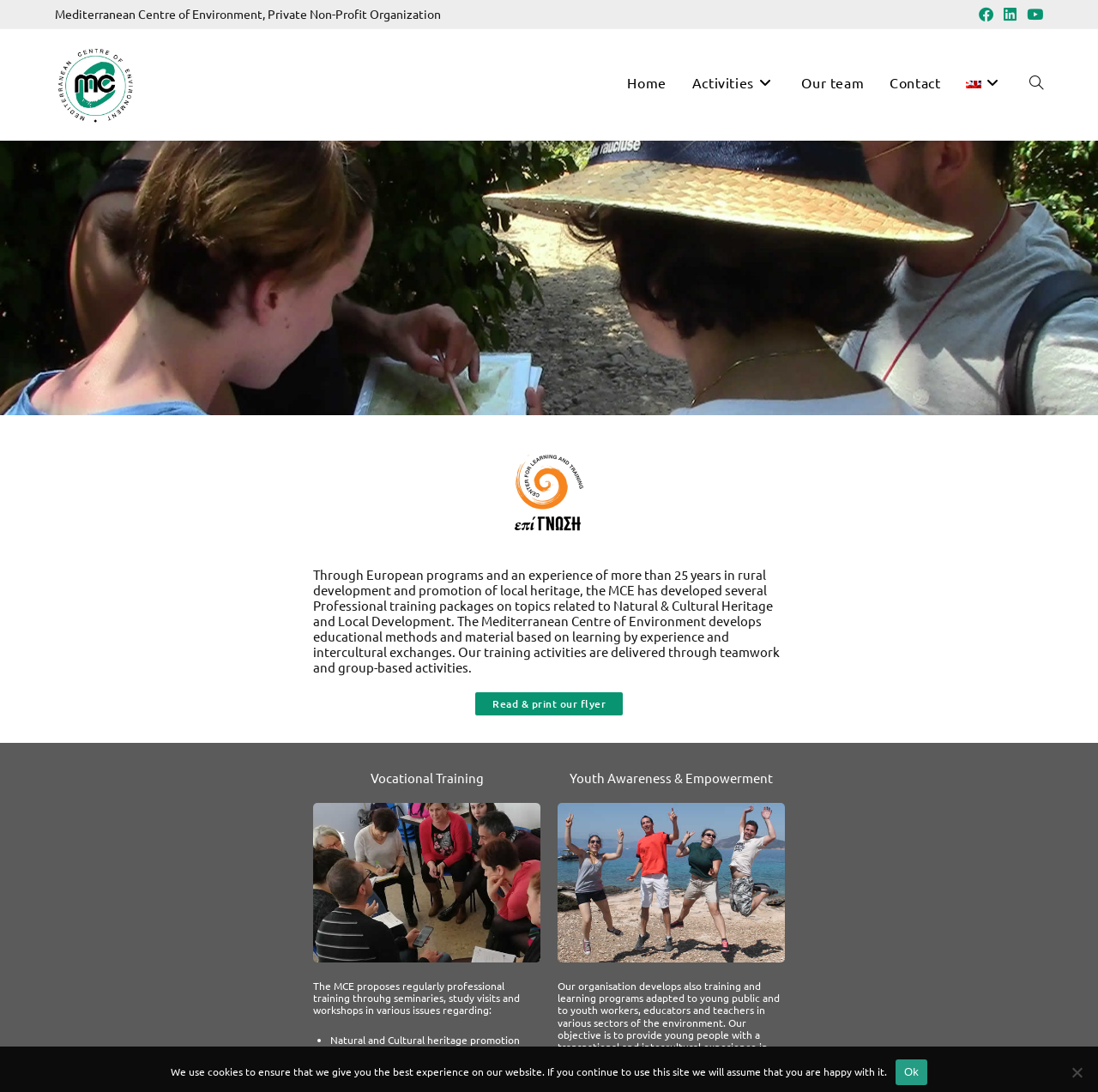Please specify the bounding box coordinates of the clickable section necessary to execute the following command: "View the MCE logo".

[0.05, 0.036, 0.124, 0.119]